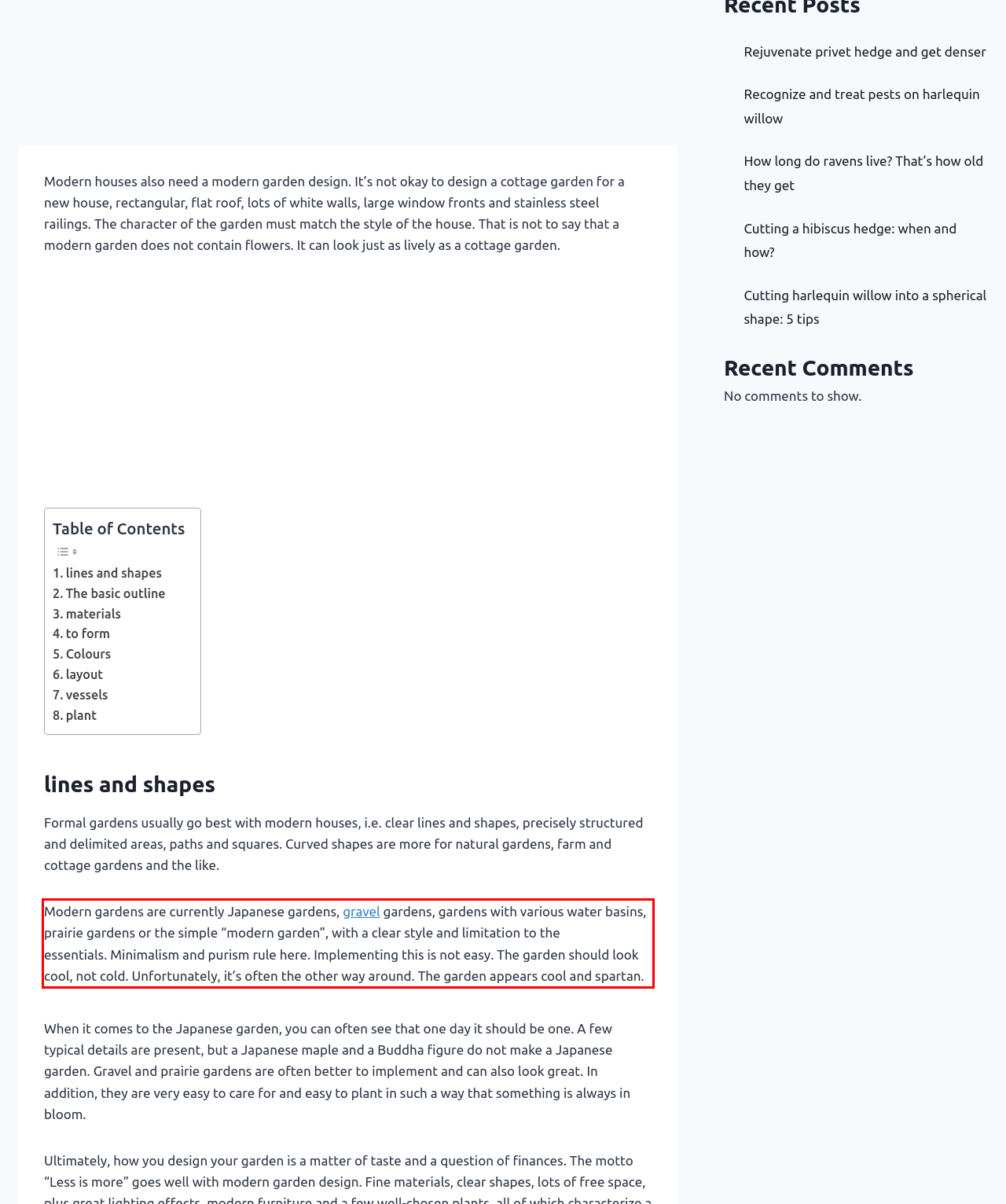There is a screenshot of a webpage with a red bounding box around a UI element. Please use OCR to extract the text within the red bounding box.

Modern gardens are currently Japanese gardens, gravel gardens, gardens with various water basins, prairie gardens or the simple “modern garden”, with a clear style and limitation to the essentials. Minimalism and purism rule here. Implementing this is not easy. The garden should look cool, not cold. Unfortunately, it’s often the other way around. The garden appears cool and spartan.